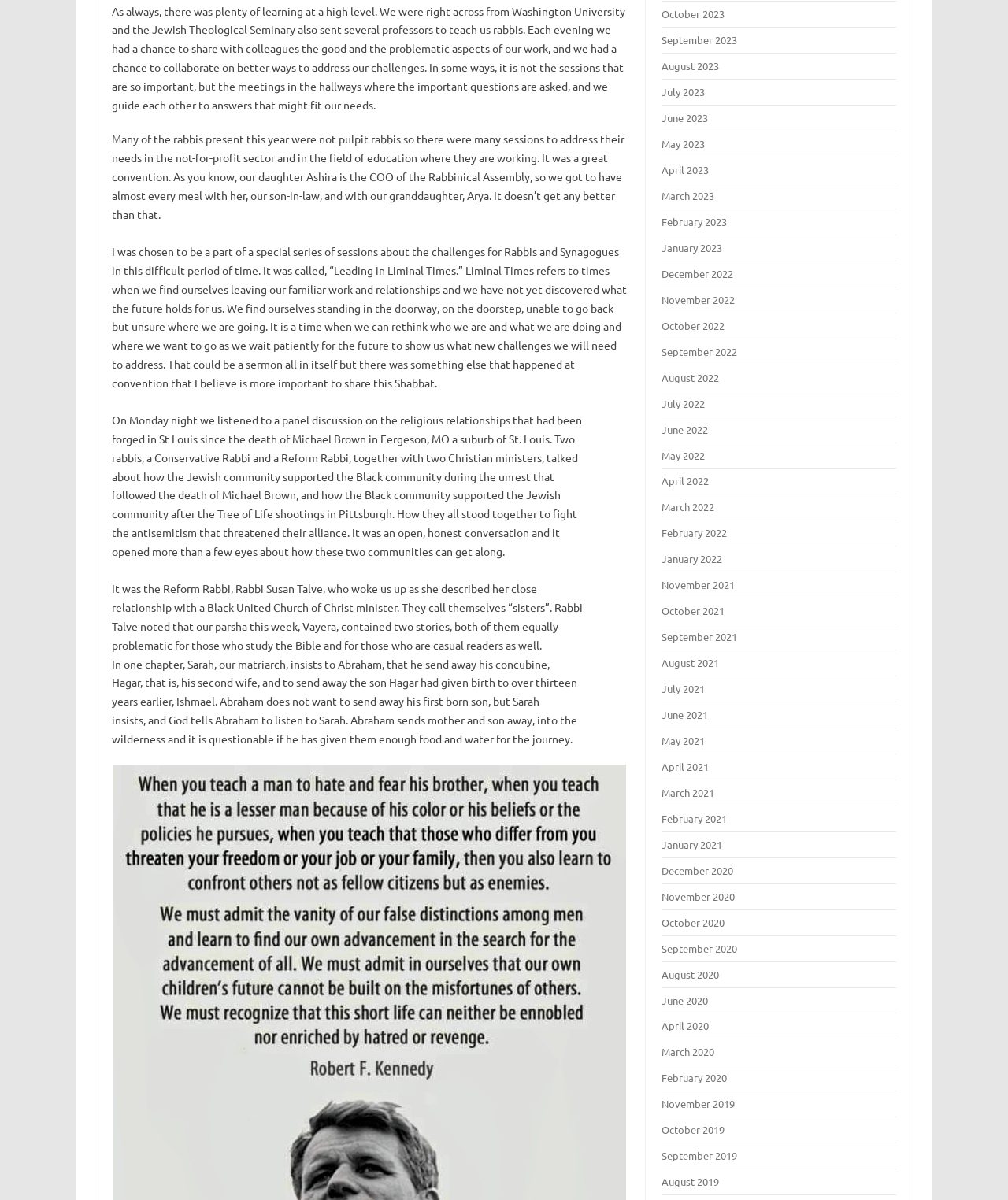What is the name of the parsha mentioned in the text?
Please respond to the question with a detailed and well-explained answer.

The author mentions that the parsha of the week is Vayera, which contains two stories that are equally problematic for those who study the Bible and for those who are casual readers.